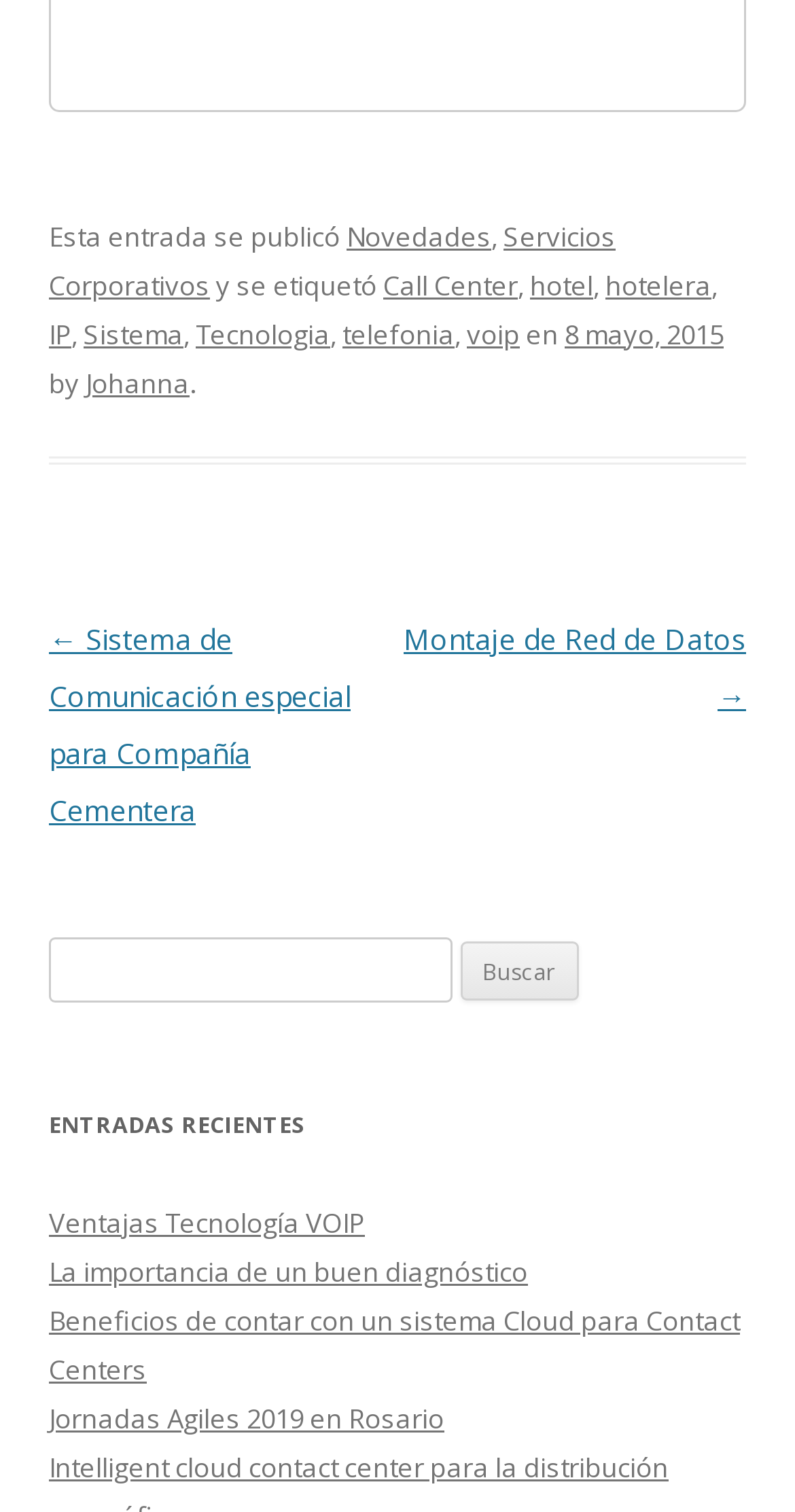What is the purpose of the search bar?
Look at the webpage screenshot and answer the question with a detailed explanation.

The search bar is located at the top of the webpage, and it has a label 'Buscar:' and a button 'Buscar'. This suggests that the purpose of the search bar is to search for blog posts on the website.